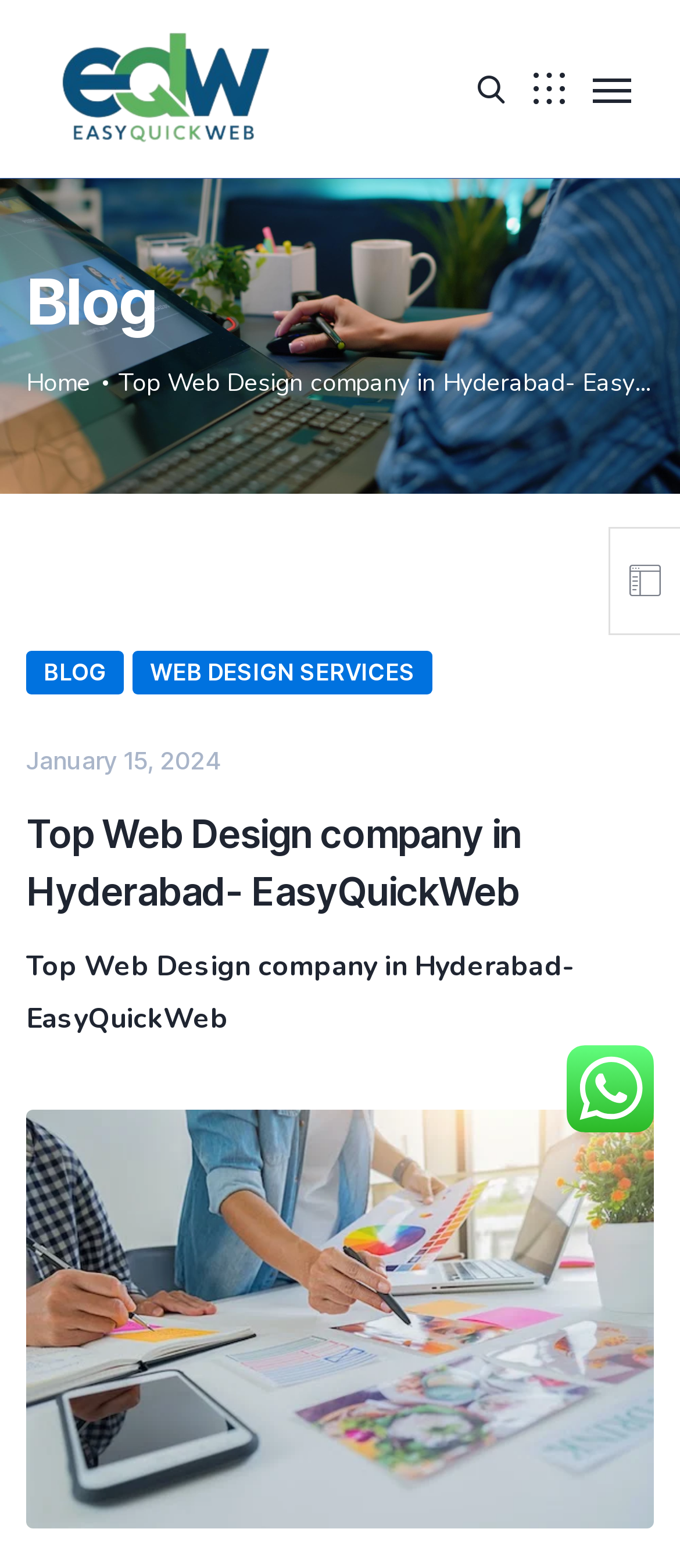Describe all the visual and textual components of the webpage comprehensively.

The webpage appears to be a blog or website for EasyQuickWeb, a web design company in Hyderabad. At the top, there is a prominent link titled "Most Affordable Website Designers in Hyderabad" accompanied by an image, taking up a significant portion of the top section. 

Below this, there is a heading labeled "Blog" followed by a set of navigation links, including "Home", "BLOG", and "WEB DESIGN SERVICES", which are positioned horizontally and aligned to the left. 

Further down, there is a link displaying the date "January 15, 2024", which might be related to a blog post or update. 

The main heading of the webpage, "Top Web Design company in Hyderabad- EasyQuickWeb", is centered and takes up a significant portion of the middle section. 

Below the main heading, there is a large image with the caption "Where Affordability Meets Exceptional Web Design in Hyderabad", which seems to be a key message or slogan for the company. 

Finally, at the bottom right corner, there is a smaller image with no caption or description.